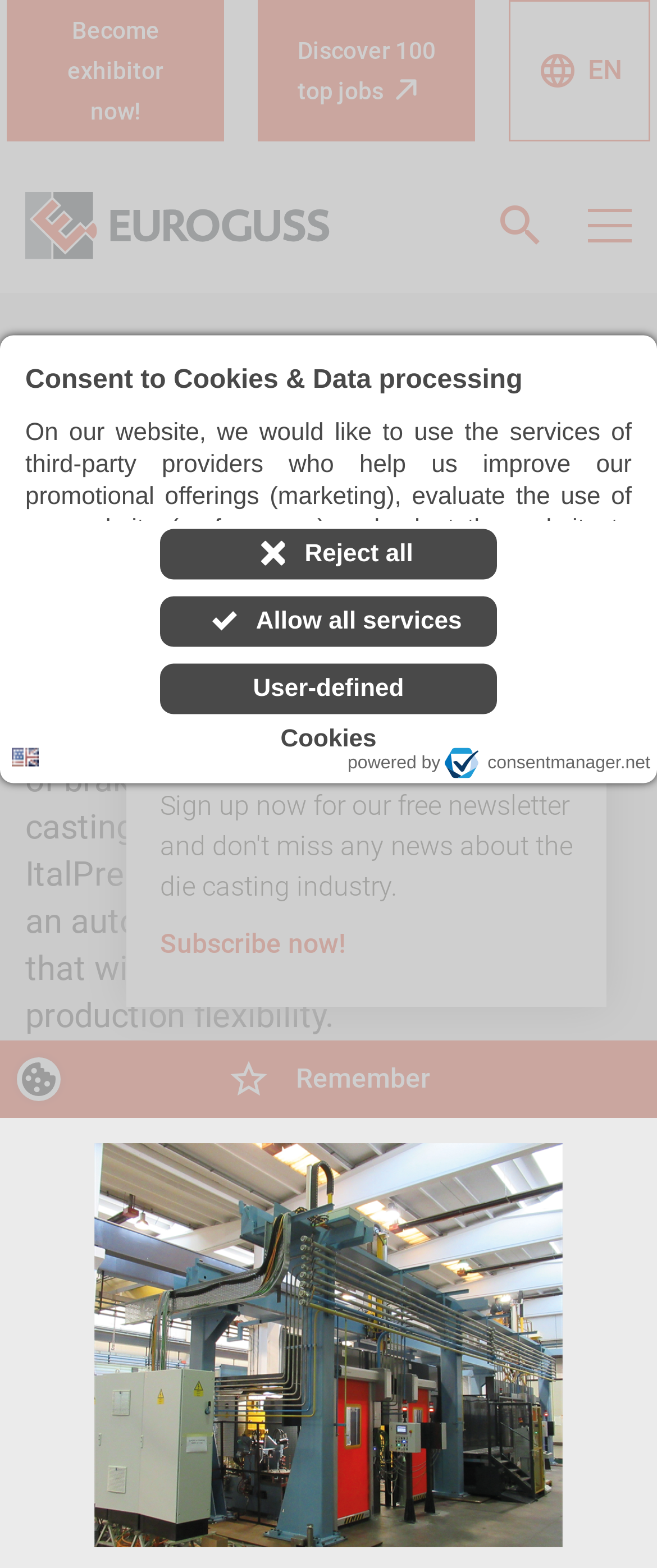Please use the details from the image to answer the following question comprehensively:
What is the function of the button 'User-defined'?

The button 'User-defined' is part of the 'Consent to Cookies & Data processing' dialog. It allows the user to customize their consent settings by selecting which services they want to allow or reject. This button provides a more granular control over the user's data and preferences.